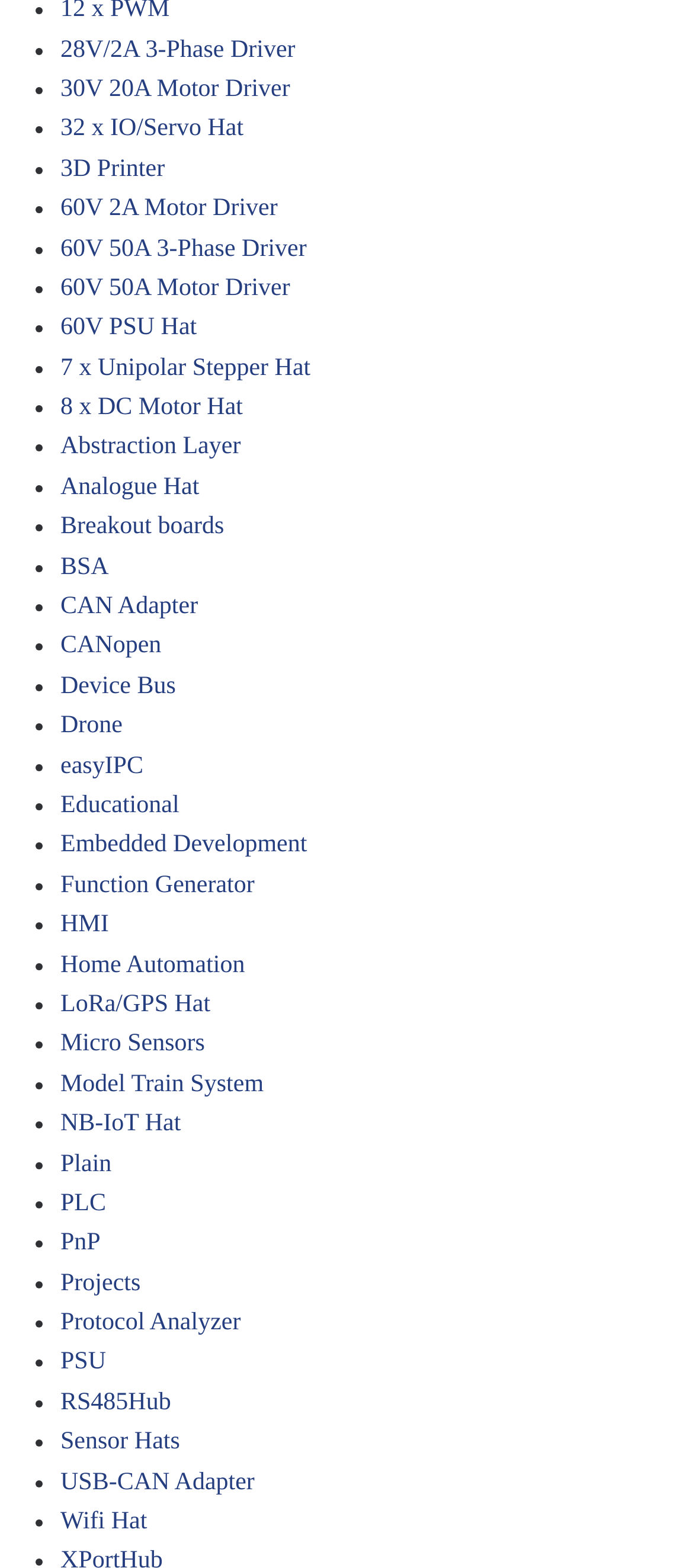What is the last item in the list?
Using the image provided, answer with just one word or phrase.

Wifi Hat